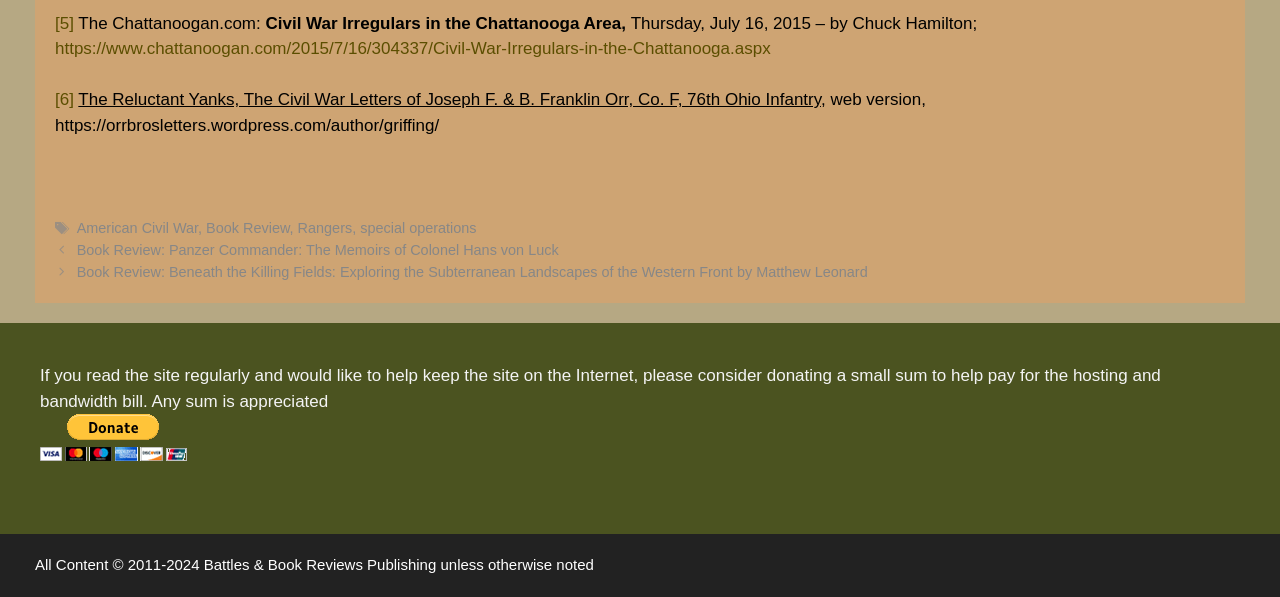Please specify the bounding box coordinates of the area that should be clicked to accomplish the following instruction: "Click on the 'About' link". The coordinates should consist of four float numbers between 0 and 1, i.e., [left, top, right, bottom].

None